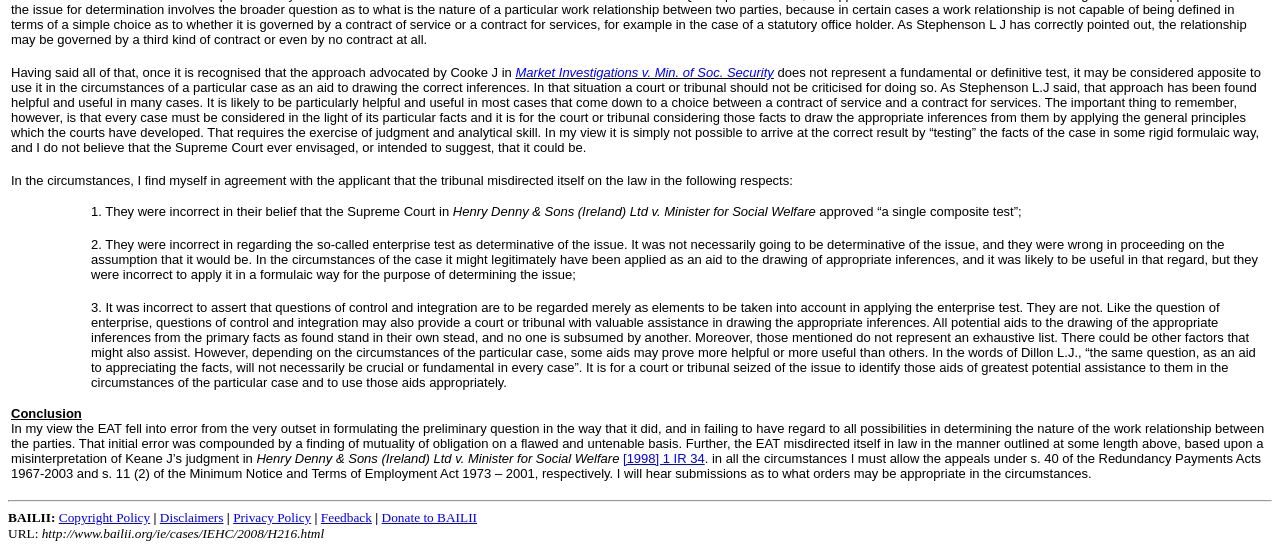What is the URL of this webpage?
Respond to the question with a single word or phrase according to the image.

http://www.bailii.org/ie/cases/IEHC/2008/H216.html